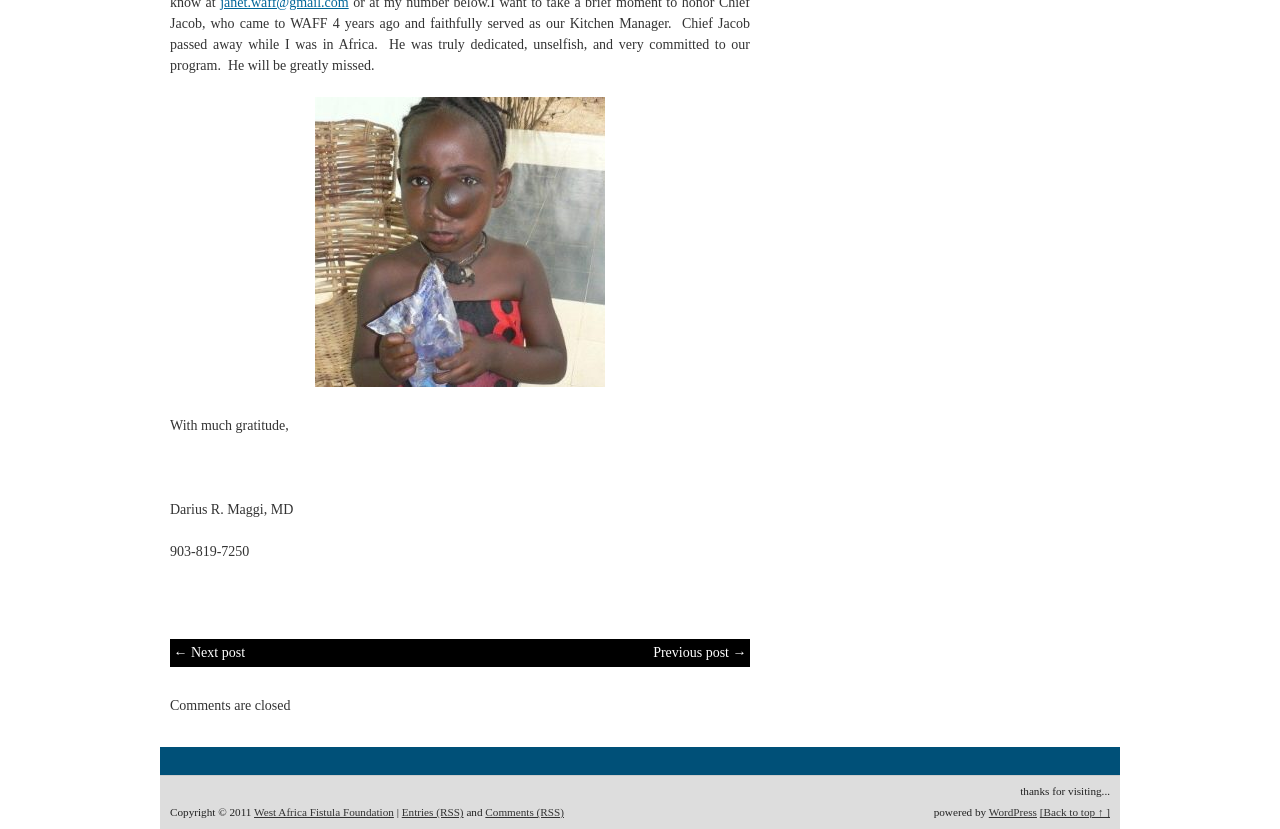Find the bounding box coordinates of the clickable element required to execute the following instruction: "subscribe to Entries RSS". Provide the coordinates as four float numbers between 0 and 1, i.e., [left, top, right, bottom].

[0.314, 0.972, 0.362, 0.987]